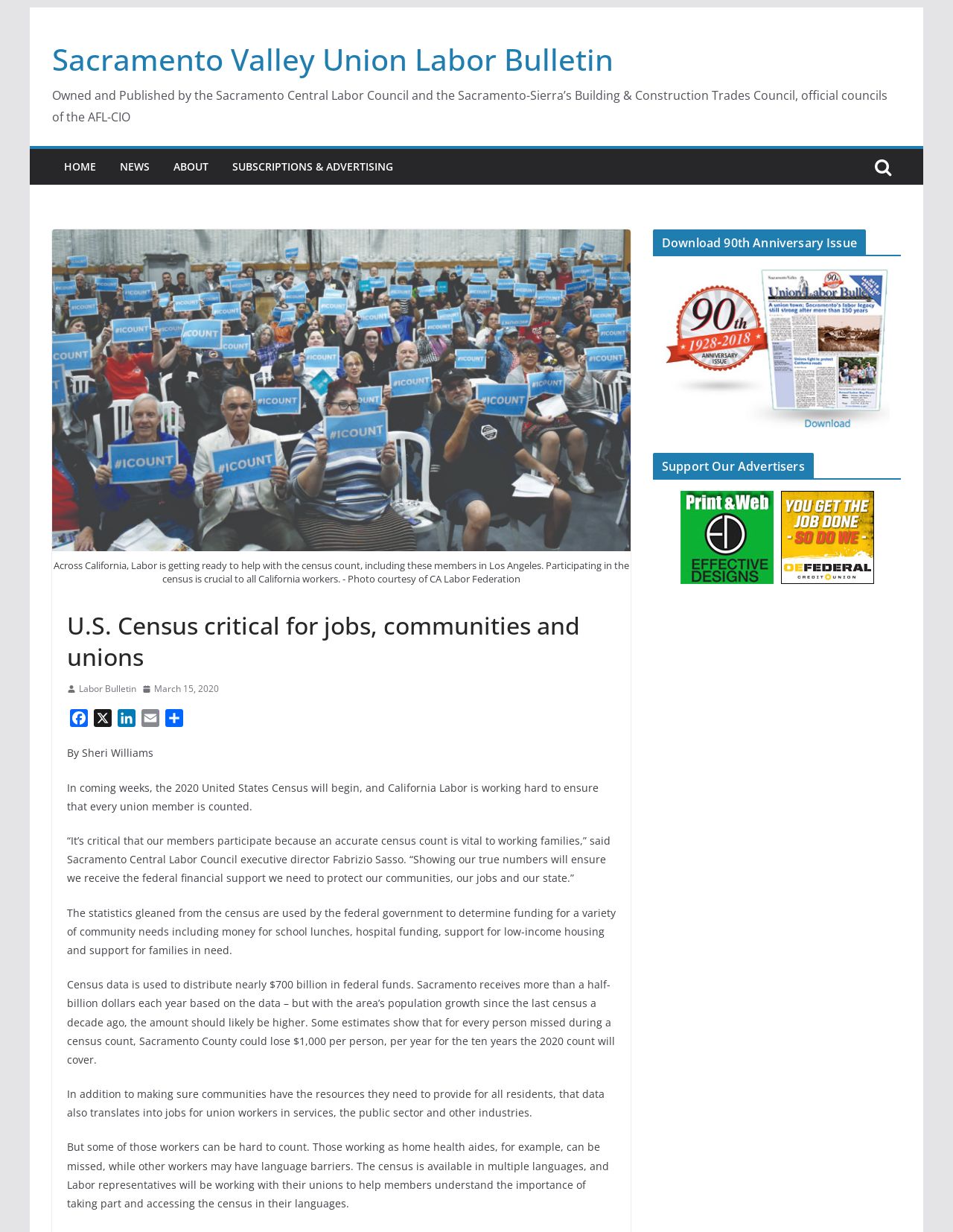What is the purpose of the census count?
Kindly answer the question with as much detail as you can.

I found the answer by reading the text 'The statistics gleaned from the census are used by the federal government to determine funding for a variety of community needs including money for school lunches, hospital funding, support for low-income housing and support for families in need.' which explains the importance of the census count.